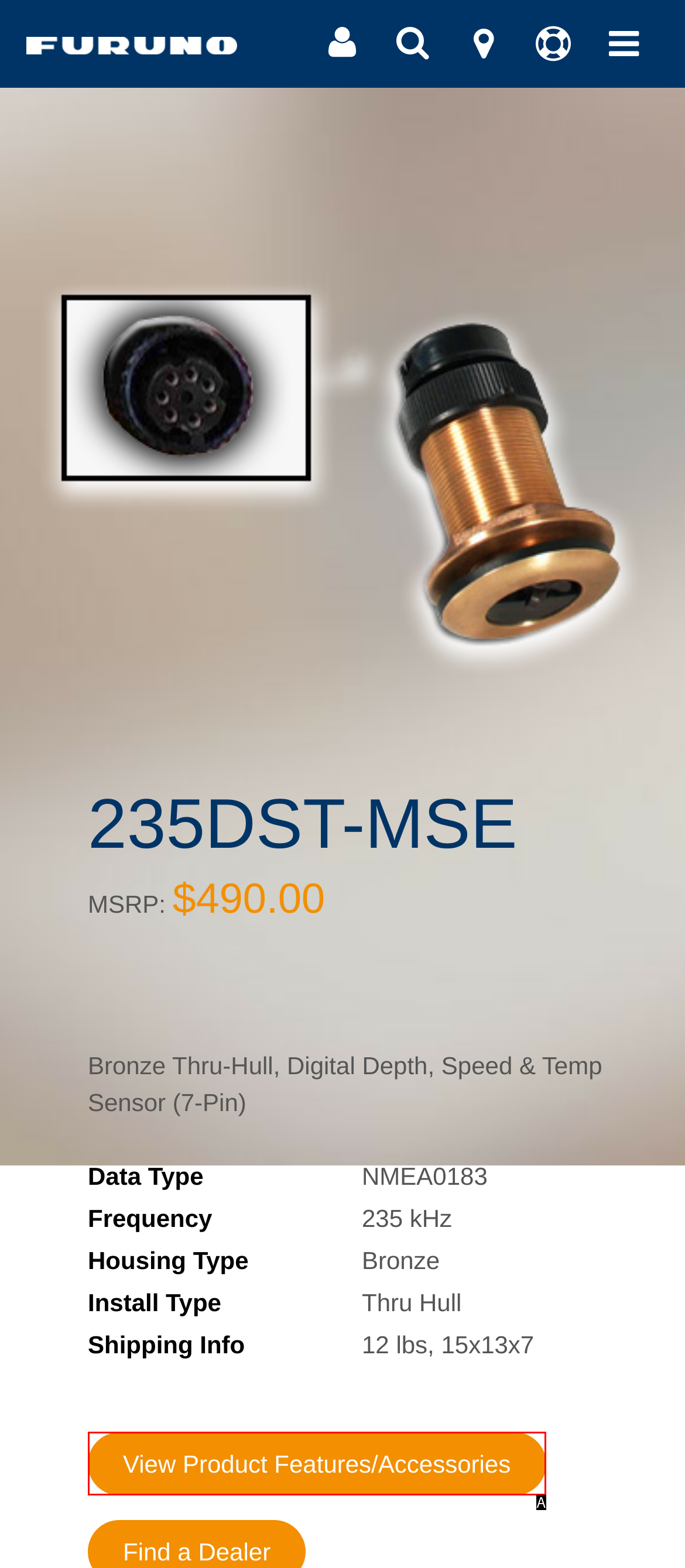Point out the option that best suits the description: View Product Features/Accessories
Indicate your answer with the letter of the selected choice.

A